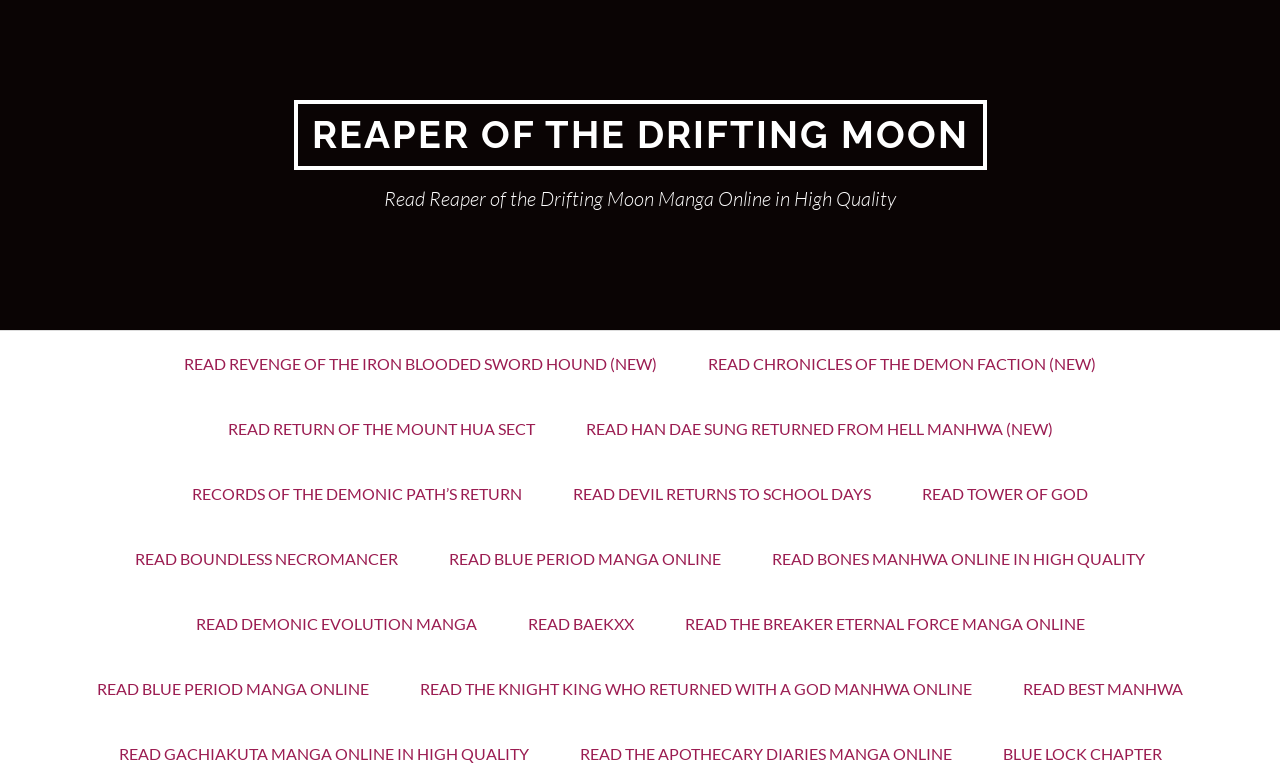Please specify the bounding box coordinates of the area that should be clicked to accomplish the following instruction: "Read Best Manhwa". The coordinates should consist of four float numbers between 0 and 1, i.e., [left, top, right, bottom].

[0.78, 0.853, 0.943, 0.937]